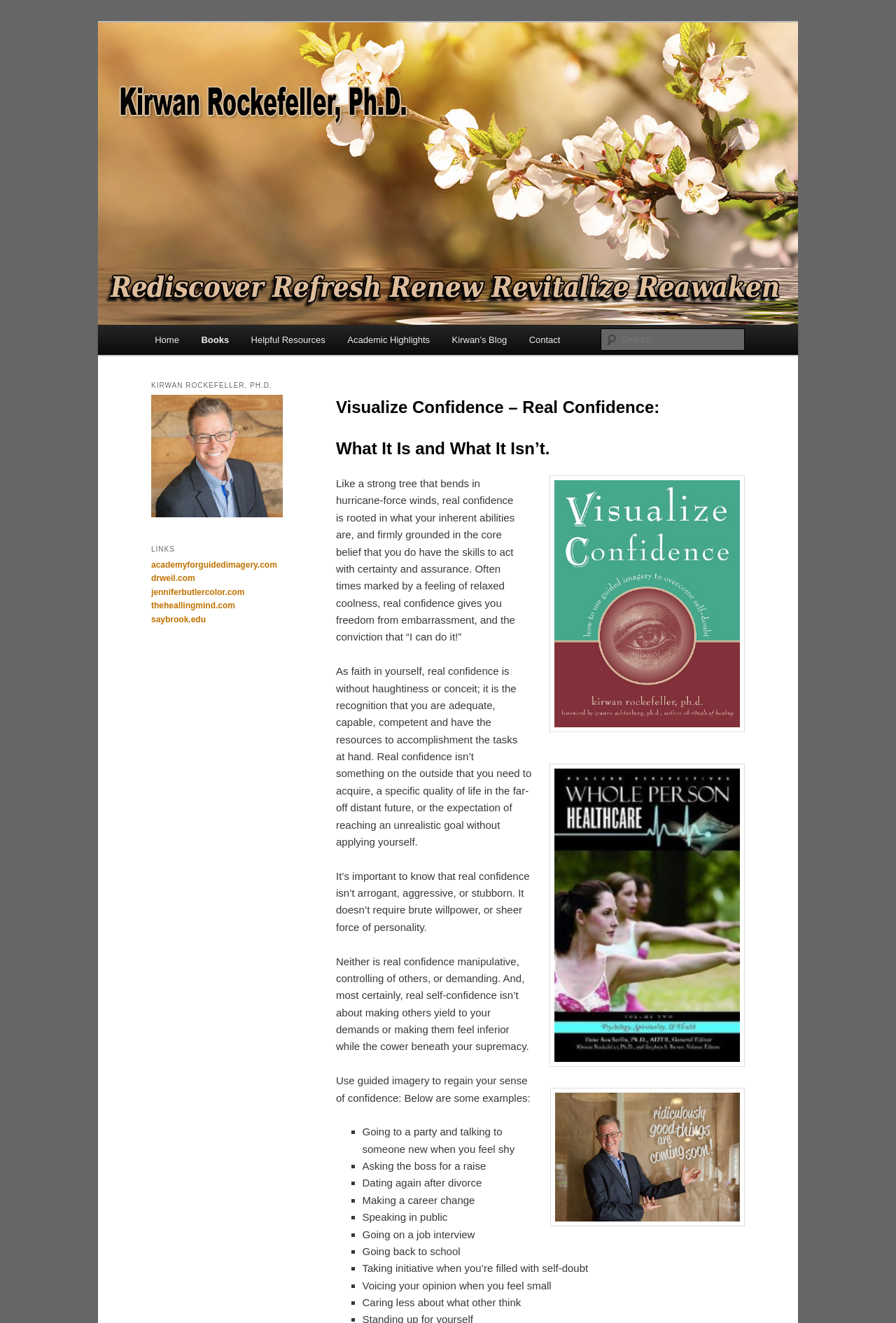Please predict the bounding box coordinates of the element's region where a click is necessary to complete the following instruction: "Search for a book". The coordinates should be represented by four float numbers between 0 and 1, i.e., [left, top, right, bottom].

[0.671, 0.248, 0.831, 0.265]